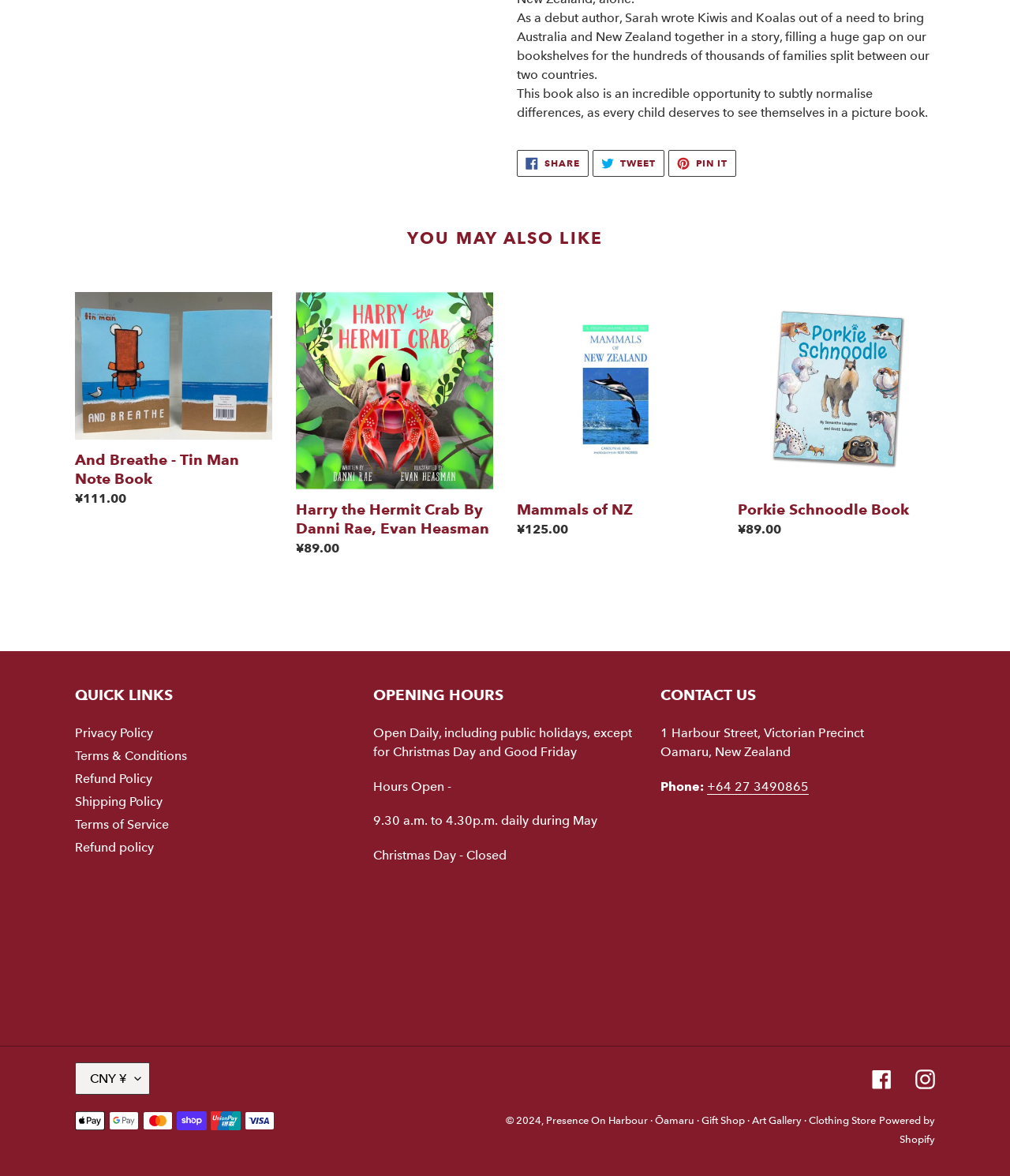What is the phone number of the shop?
Give a single word or phrase as your answer by examining the image.

+64 27 3490865